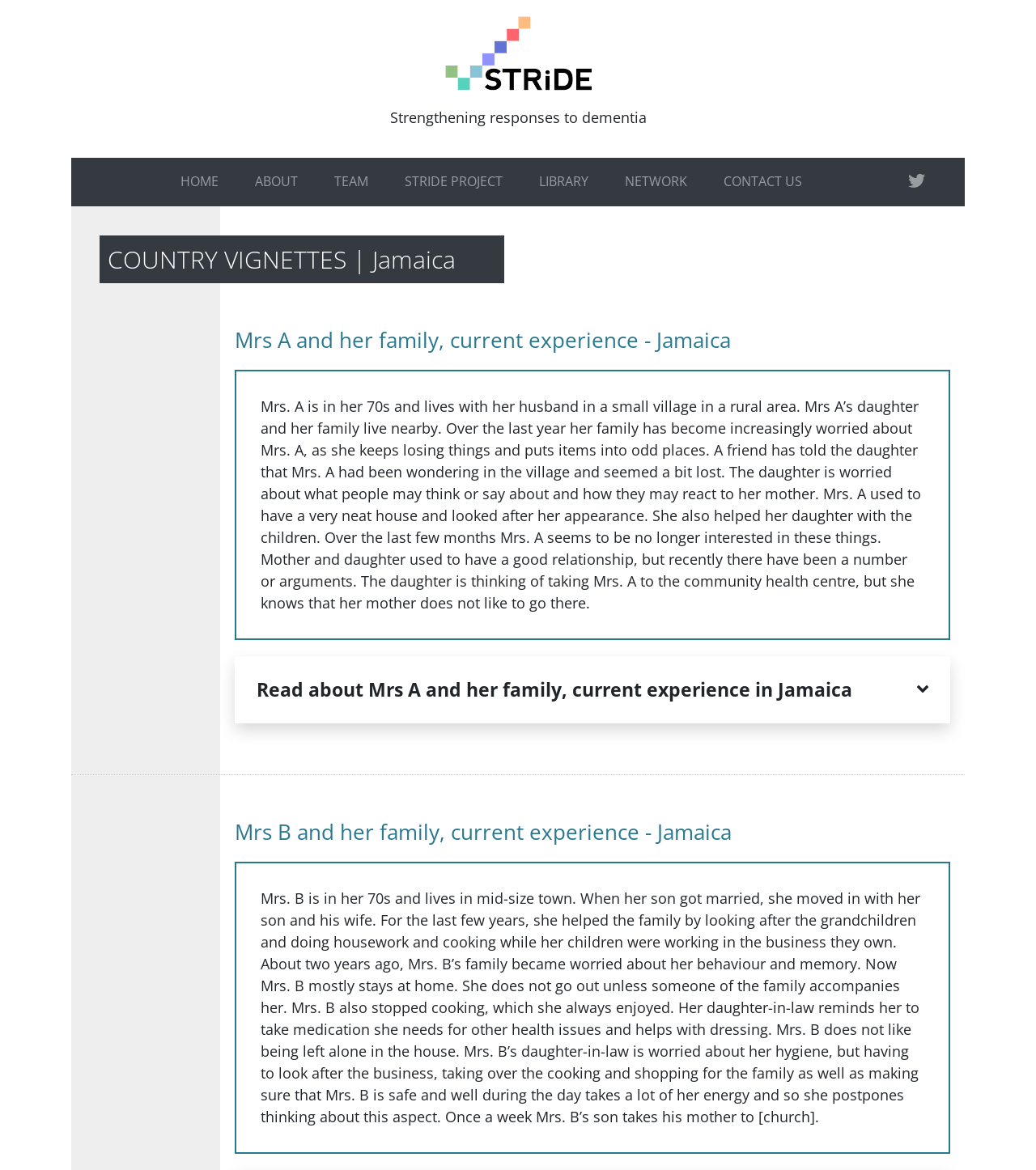How many country vignettes are displayed?
Please respond to the question thoroughly and include all relevant details.

The webpage displays a heading 'COUNTRY VIGNETTES | Jamaica', indicating that there is one country vignette displayed, which is Jamaica.